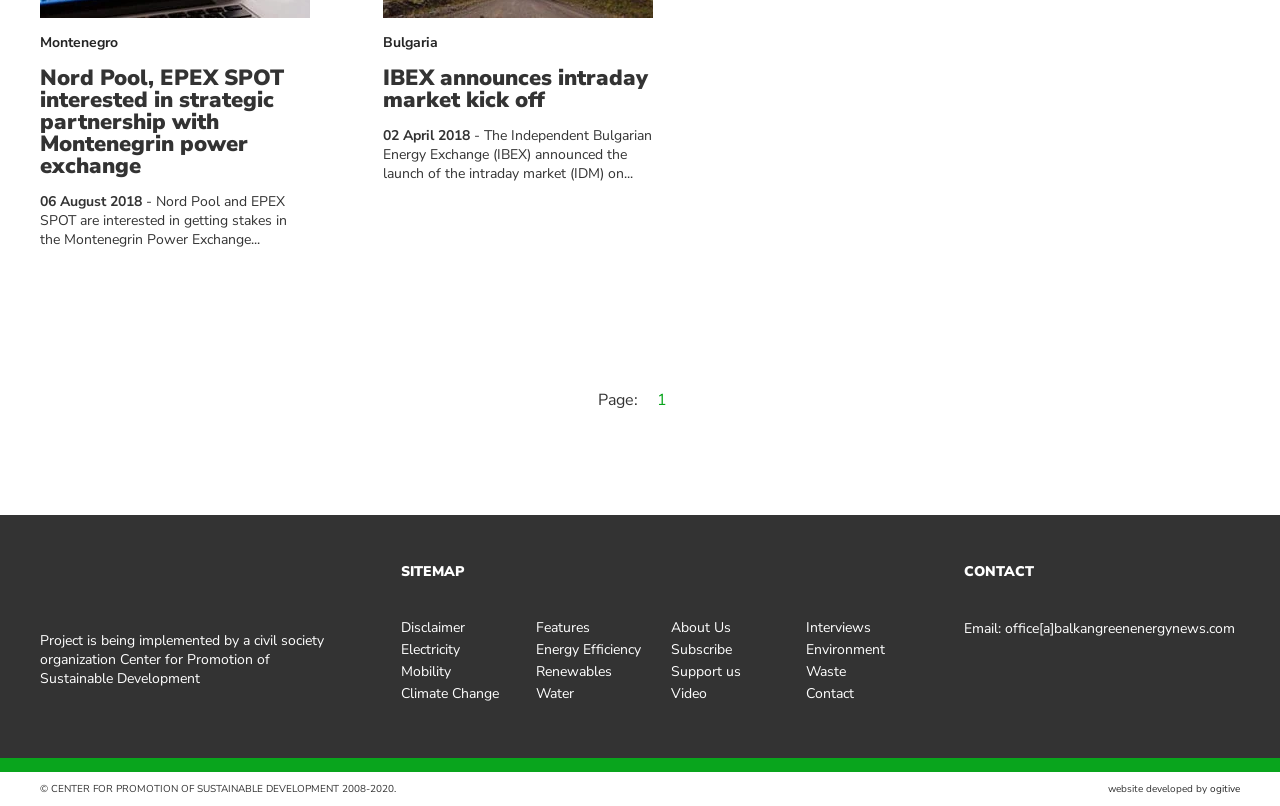Please find the bounding box coordinates of the clickable region needed to complete the following instruction: "Contact us through email". The bounding box coordinates must consist of four float numbers between 0 and 1, i.e., [left, top, right, bottom].

[0.753, 0.768, 0.965, 0.792]